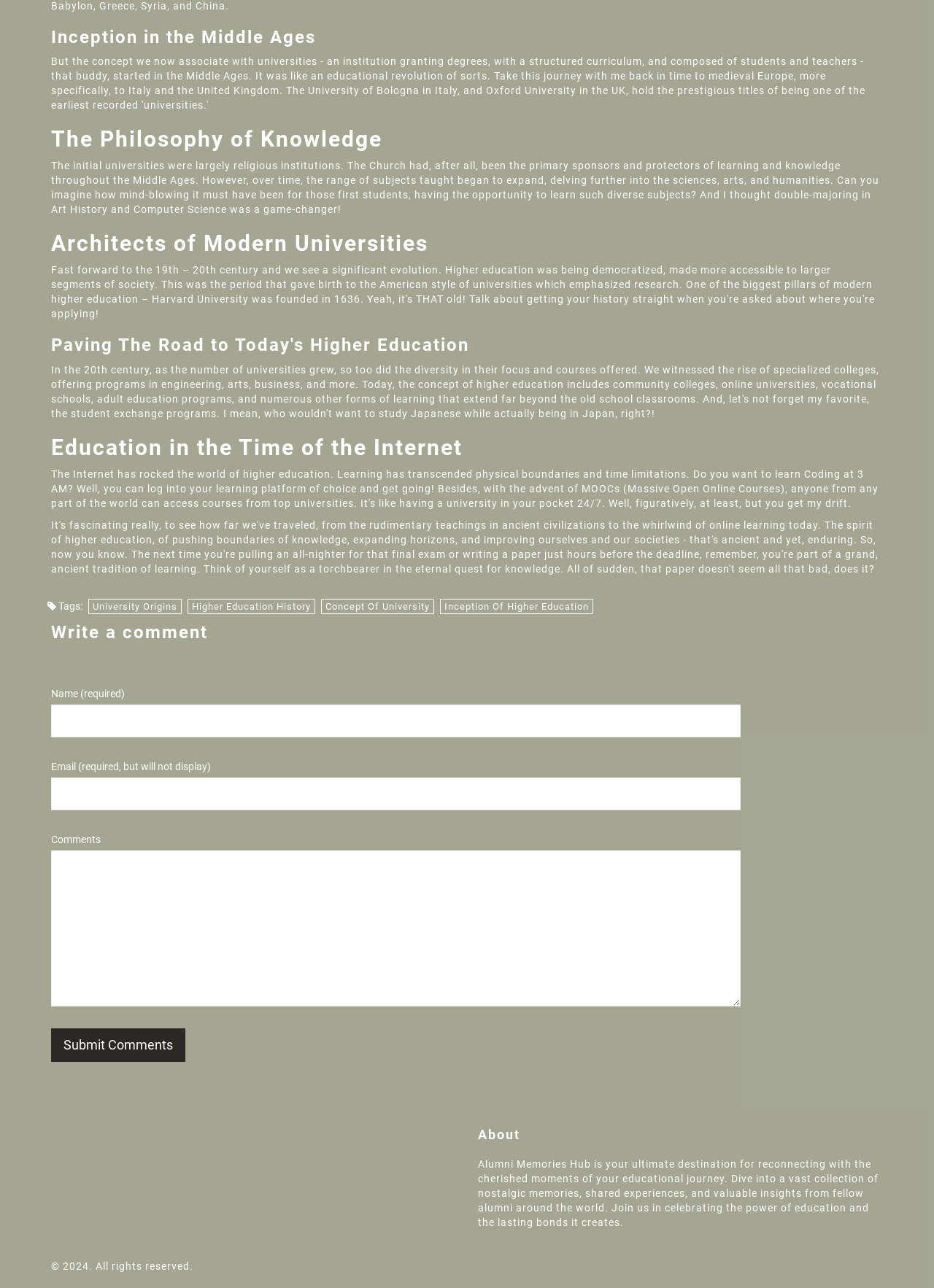Respond with a single word or phrase:
How many links are related to university history?

4